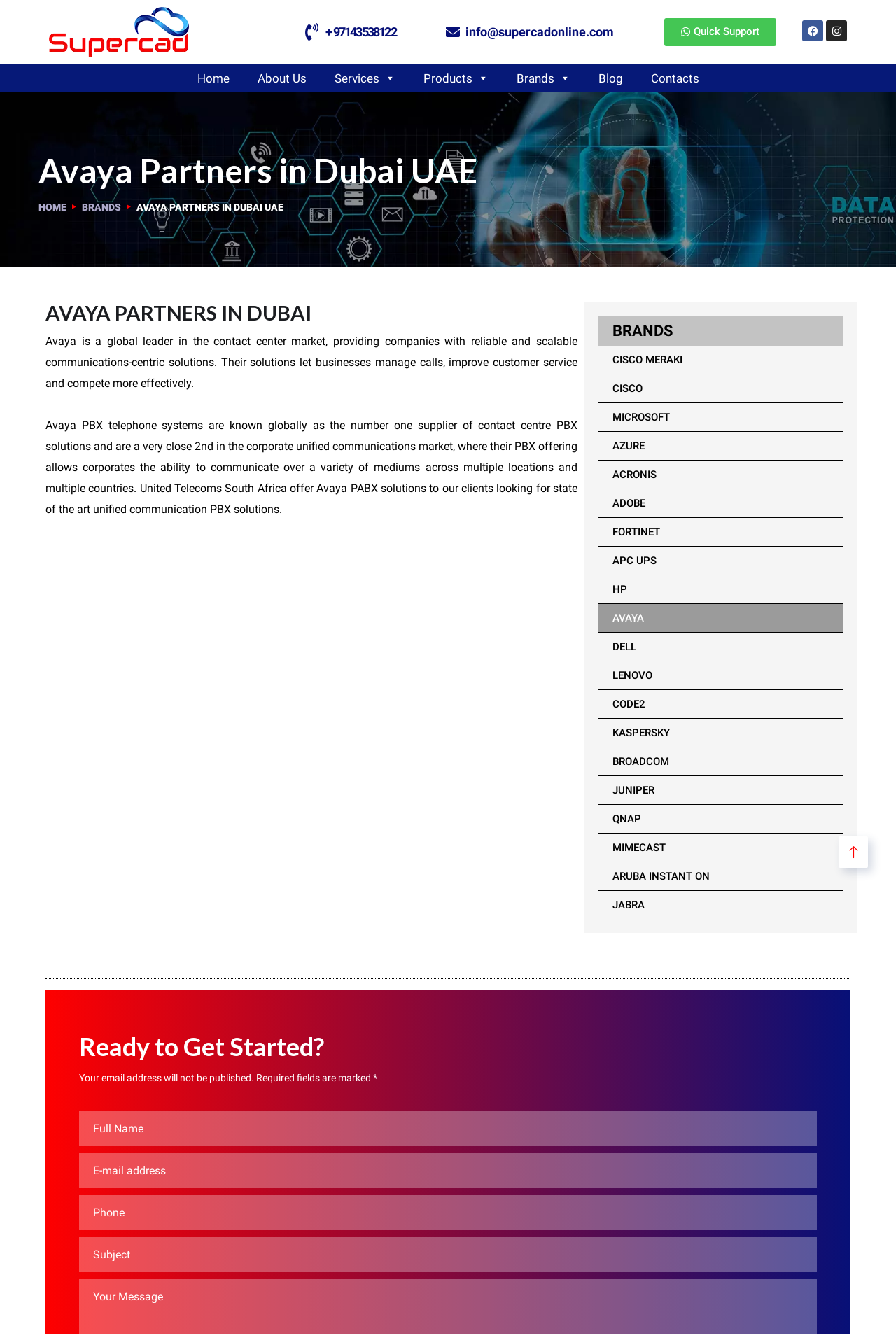Find the bounding box coordinates of the area to click in order to follow the instruction: "Call the phone number +97143538122".

[0.335, 0.015, 0.473, 0.033]